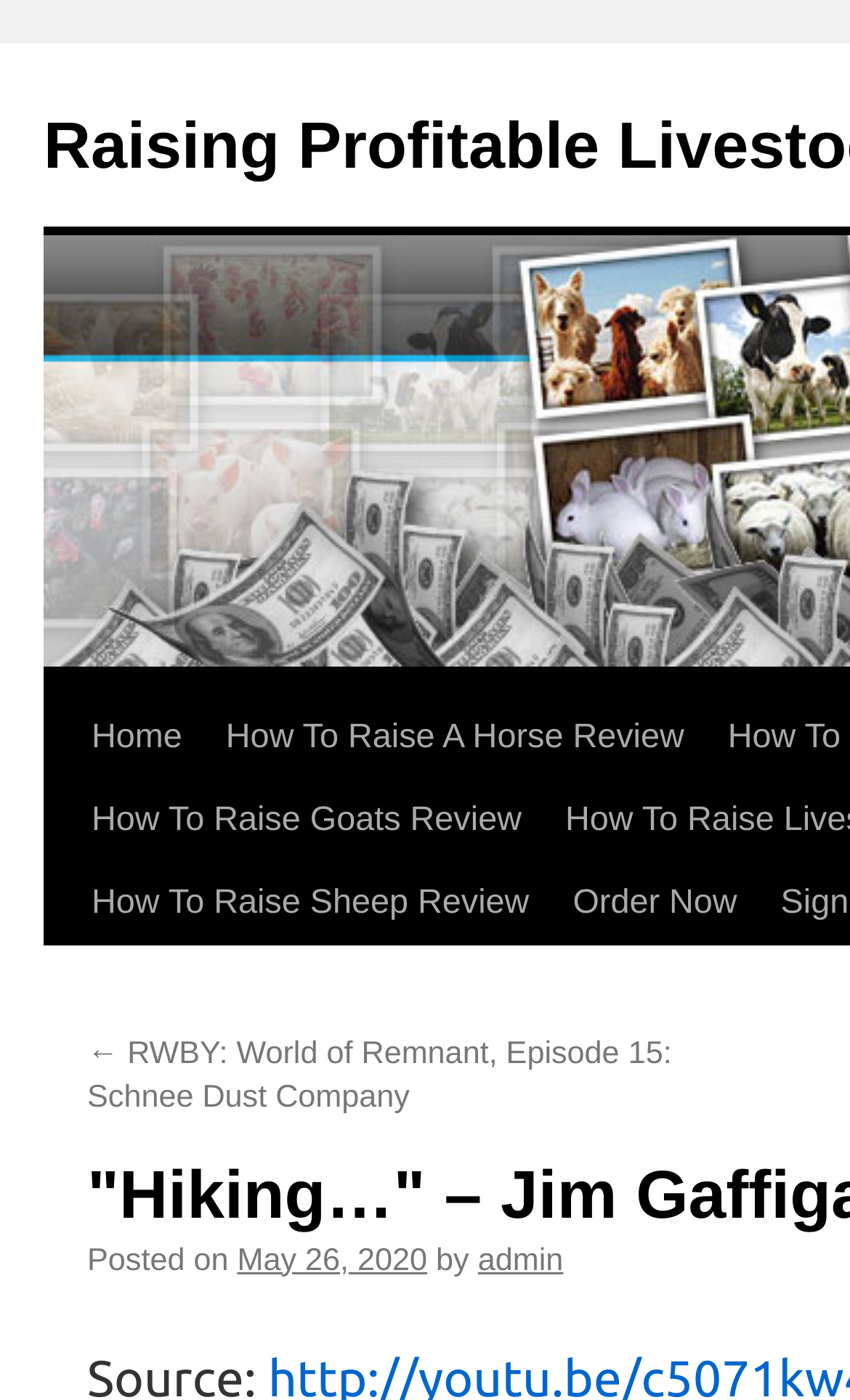Determine the bounding box coordinates of the clickable element to achieve the following action: 'View the post from May 26, 2020'. Provide the coordinates as four float values between 0 and 1, formatted as [left, top, right, bottom].

[0.279, 0.888, 0.503, 0.913]